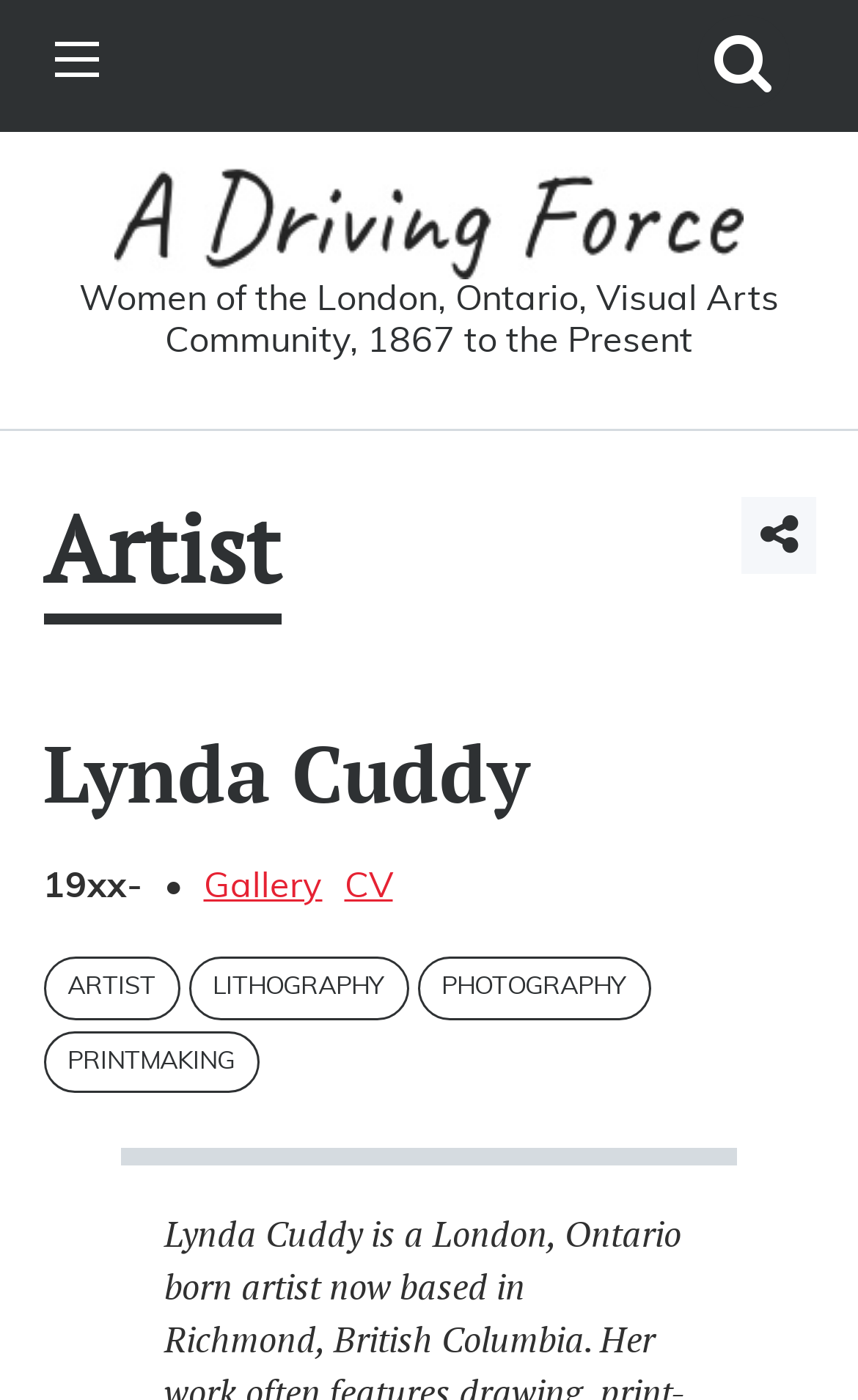Is there a gallery section on the page?
Based on the visual, give a brief answer using one word or a short phrase.

Yes